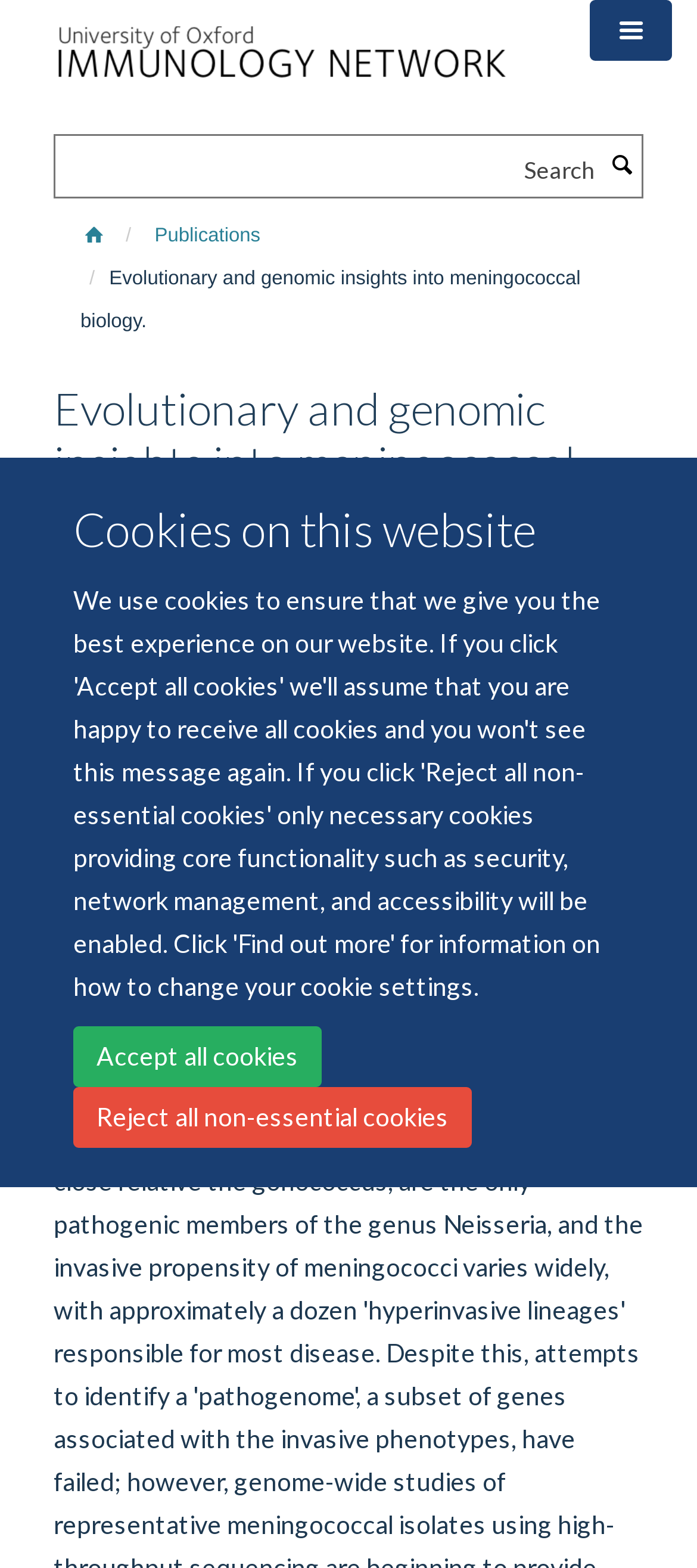Respond to the question below with a single word or phrase: How many links are there in the top navigation bar?

3